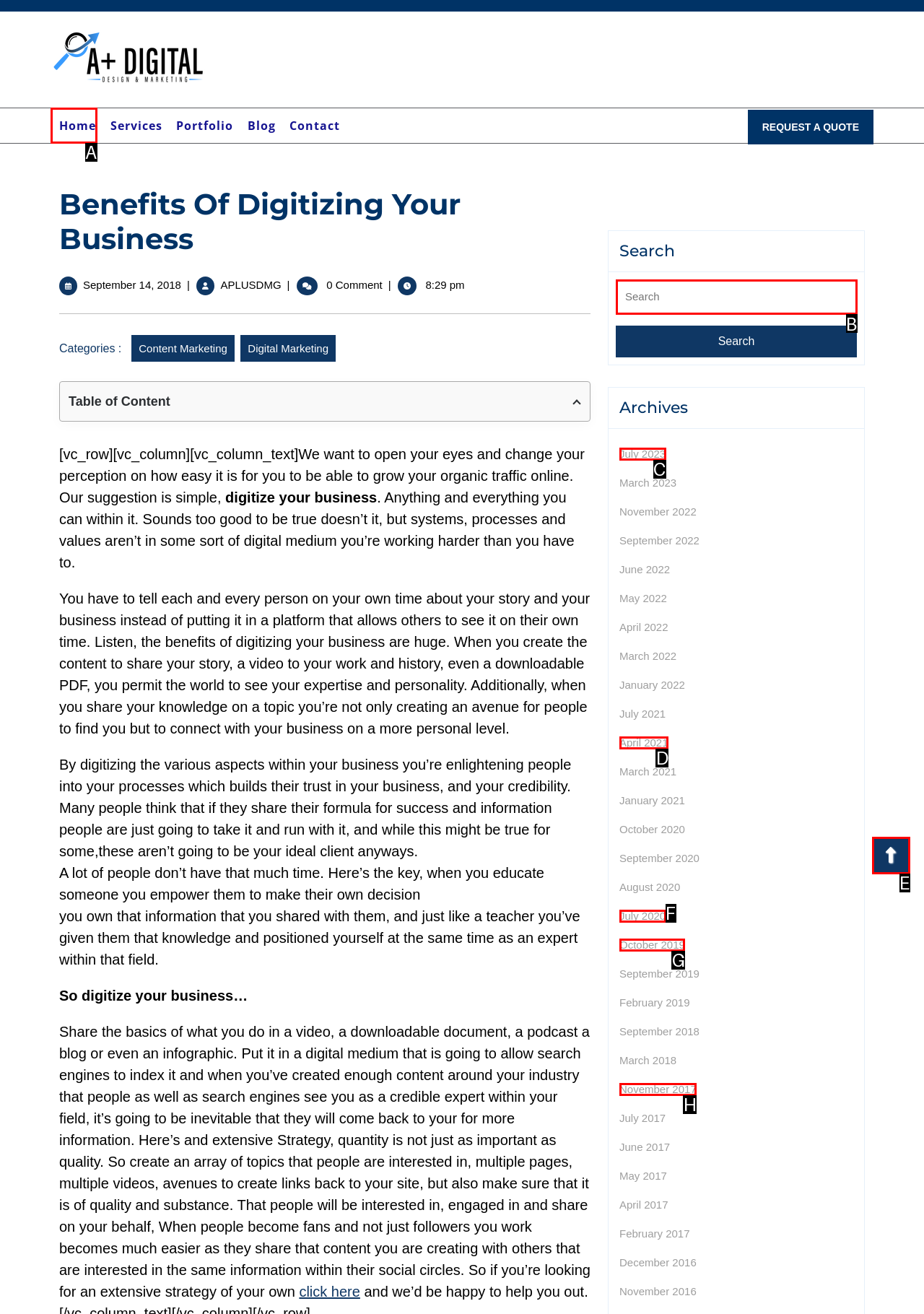Please indicate which HTML element to click in order to fulfill the following task: Click on the 'Home' link Respond with the letter of the chosen option.

A